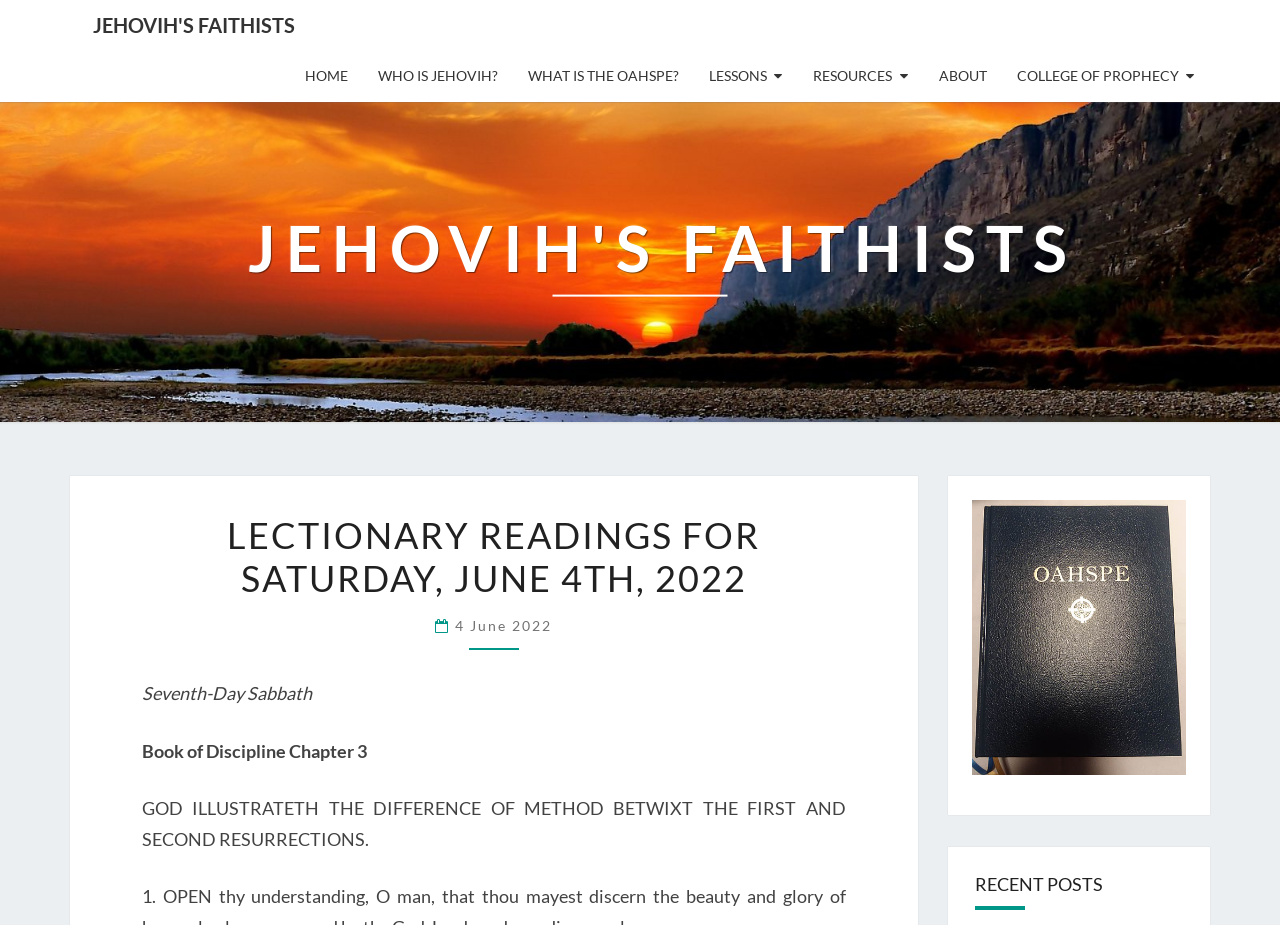What is the section title below the lectionary reading?
Provide a fully detailed and comprehensive answer to the question.

I looked for the heading that appears below the lectionary reading and found it to be 'RECENT POSTS'.